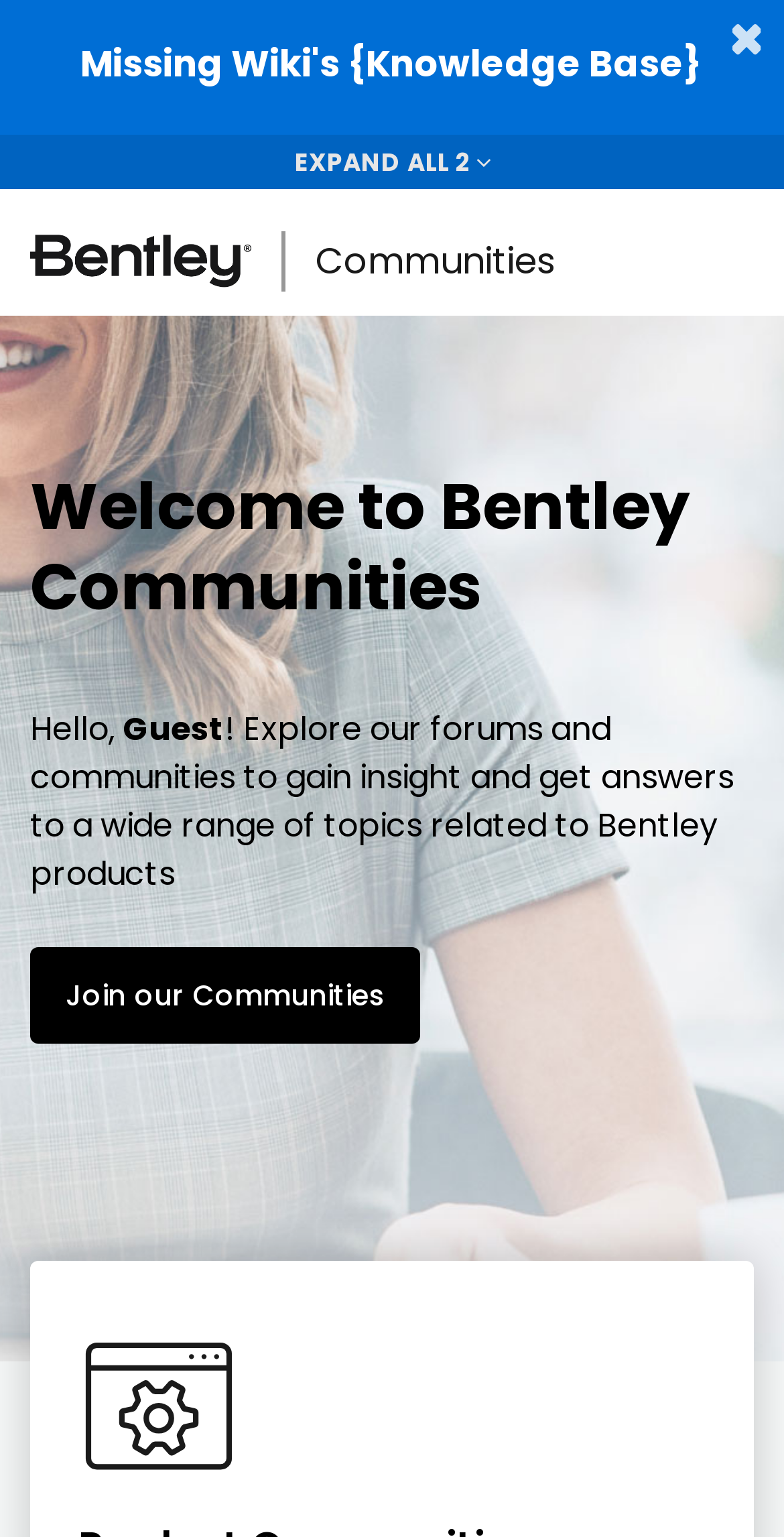How many announcements are there?
Provide a thorough and detailed answer to the question.

I counted the number of announcements by looking at the button 'EXPAND ALL 2 announcements', which indicates that there are 2 announcements.